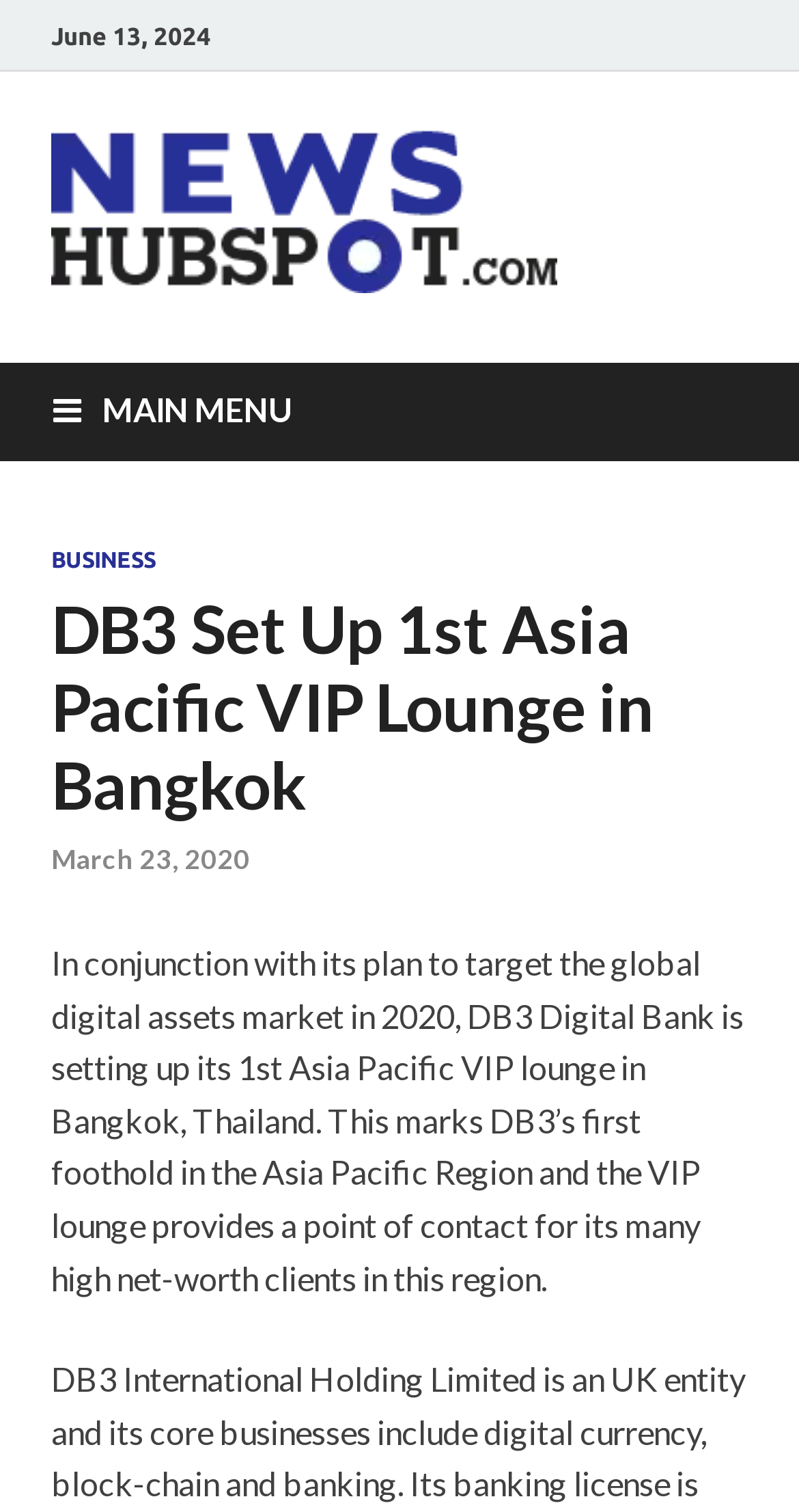Locate the heading on the webpage and return its text.

DB3 Set Up 1st Asia Pacific VIP Lounge in Bangkok